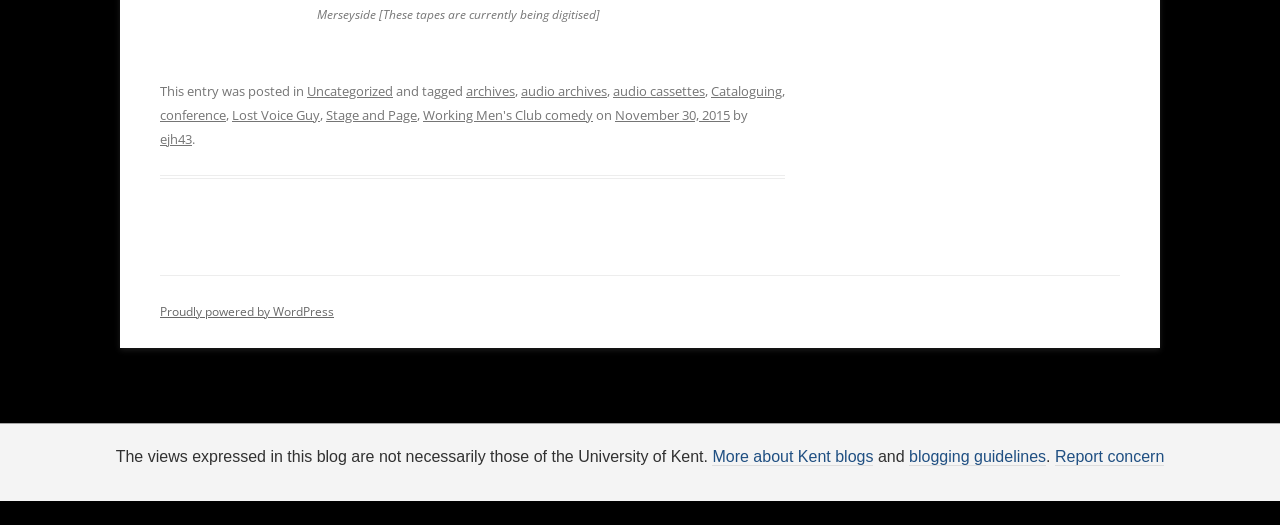What is the name of the comedy club mentioned in the blog post?
Give a single word or phrase as your answer by examining the image.

Working Men's Club comedy